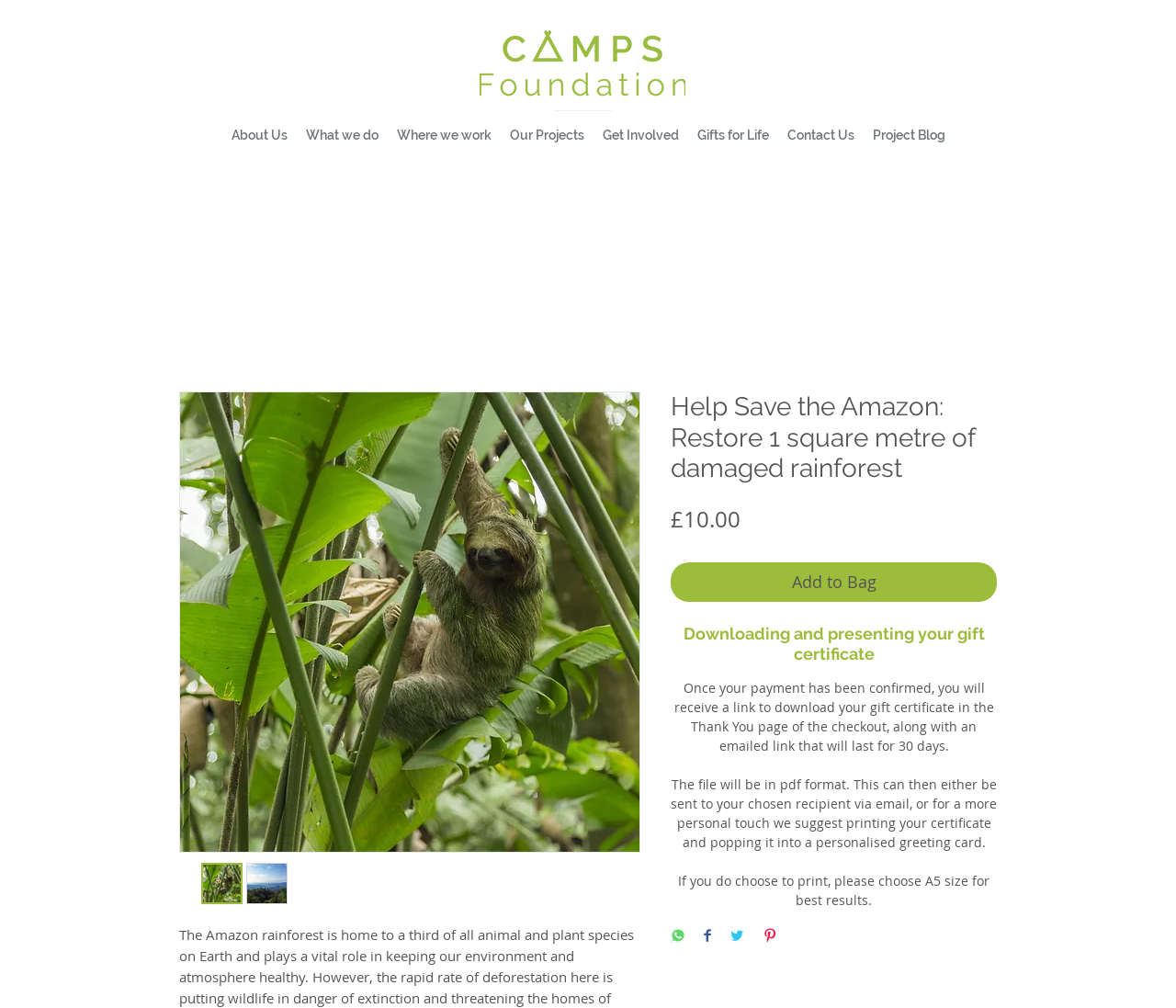Please identify the bounding box coordinates of where to click in order to follow the instruction: "Click the 'Add to Bag' button".

[0.57, 0.558, 0.848, 0.597]